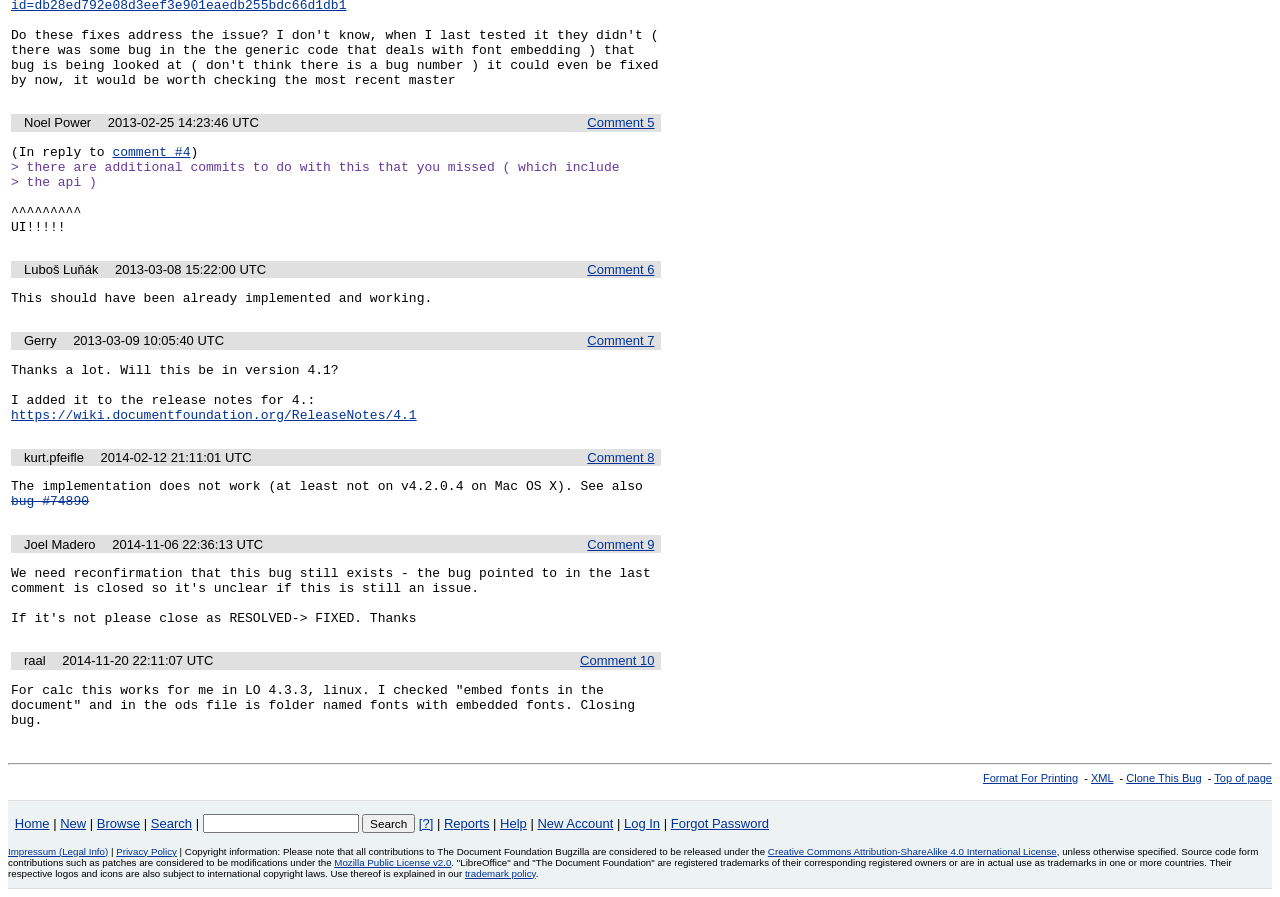Answer the question using only a single word or phrase: 
What is the purpose of the 'Quick Search' textbox?

Search